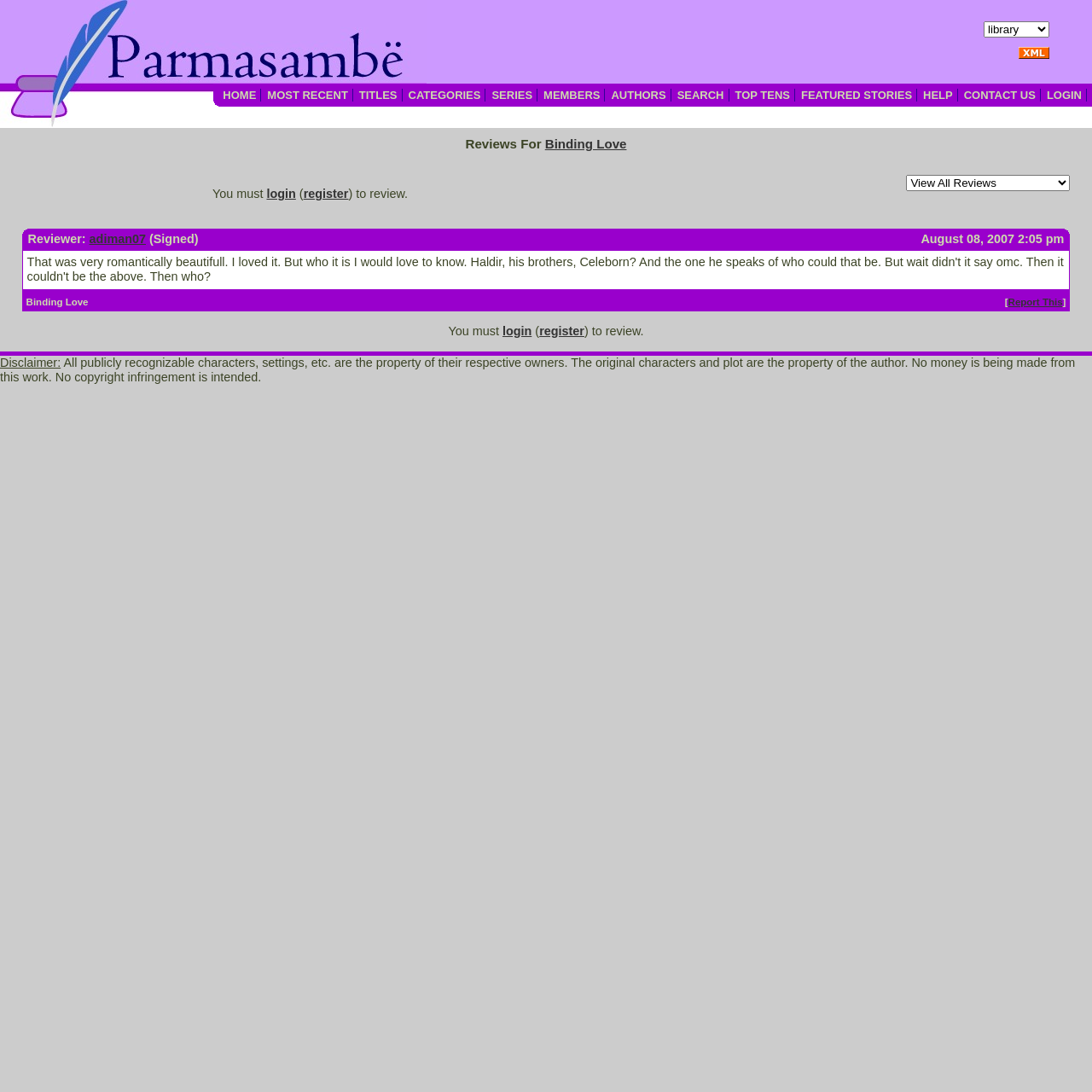Give a complete and precise description of the webpage's appearance.

The webpage is titled "Parmasambe :: Library of Imladris" and appears to be a fanfiction archive. At the top right corner, there is a combobox and an RSS link with an accompanying image. Below this, there is a navigation menu consisting of 11 links: "HOME", "MOST RECENT", "TITLES", "CATEGORIES", "SERIES", "MEMBERS", "AUTHORS", "SEARCH", "TOP TENS", "FEATURED STORIES", and "HELP". These links are aligned horizontally and take up most of the top section of the page.

In the middle section of the page, there is a review for a story titled "Binding Love". The review is attributed to a reviewer named "adiman07" who is signed in. The review date is August 08, 2007, 2:05 pm. There is also a link to report the review.

Below the review, there is a message stating that users must log in or register to review stories. This message appears twice on the page. There is also a disclaimer at the bottom of the page, which explains that the website does not intend to infringe on any copyrights and that all original characters and plots belong to their respective owners.